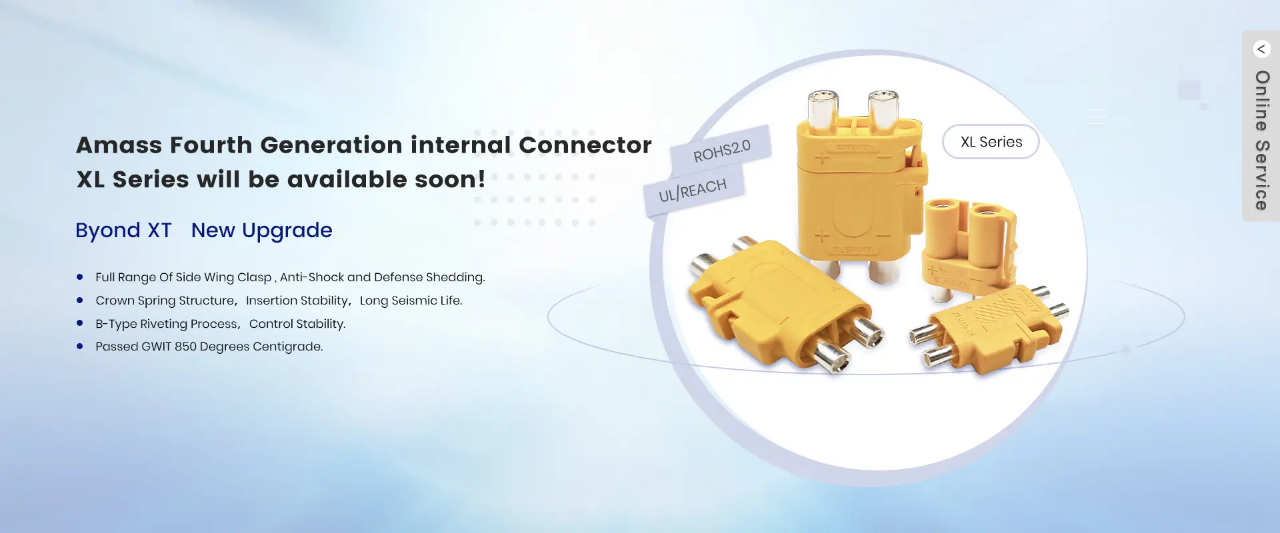Provide a comprehensive description of the image.

The image showcases the Amass Fourth Generation internal connector XL Series, highlighted as an innovative product that will soon be available. The connectors are prominently displayed in a sleek, modern design, characterized by their bright yellow color and distinct features, including connectors with dual outputs. Accompanying the visual are key features of the new Byond XT upgrade, emphasizing its advanced capabilities such as a full range of side wing clasps, anti-shock and defense shedding, a crown spring structure for insertion stability, and enhanced control stability from a B-type riveting process. The connectors have also reportedly passed GWIT testing at 850 degrees Centigrade, ensuring safety and performance. The design's clean and professional aesthetic is complemented by a light blue background, providing a contemporary, tech-forward look ideal for industry professionals.